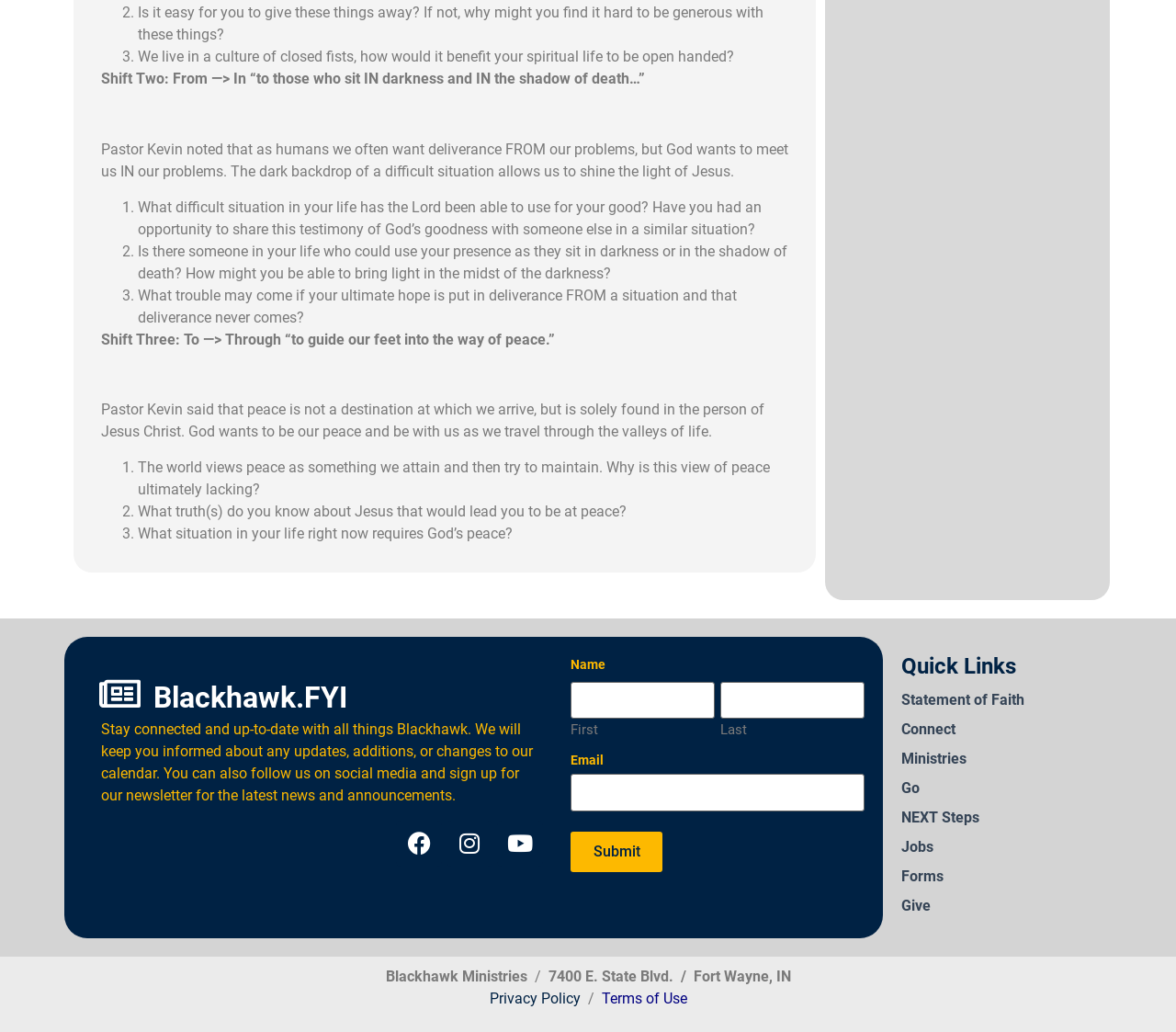What social media platforms can be followed?
Give a detailed explanation using the information visible in the image.

The social media links at the bottom of the page indicate that the church can be followed on Facebook, Instagram, and Youtube. These links allow users to connect with the church on these platforms.